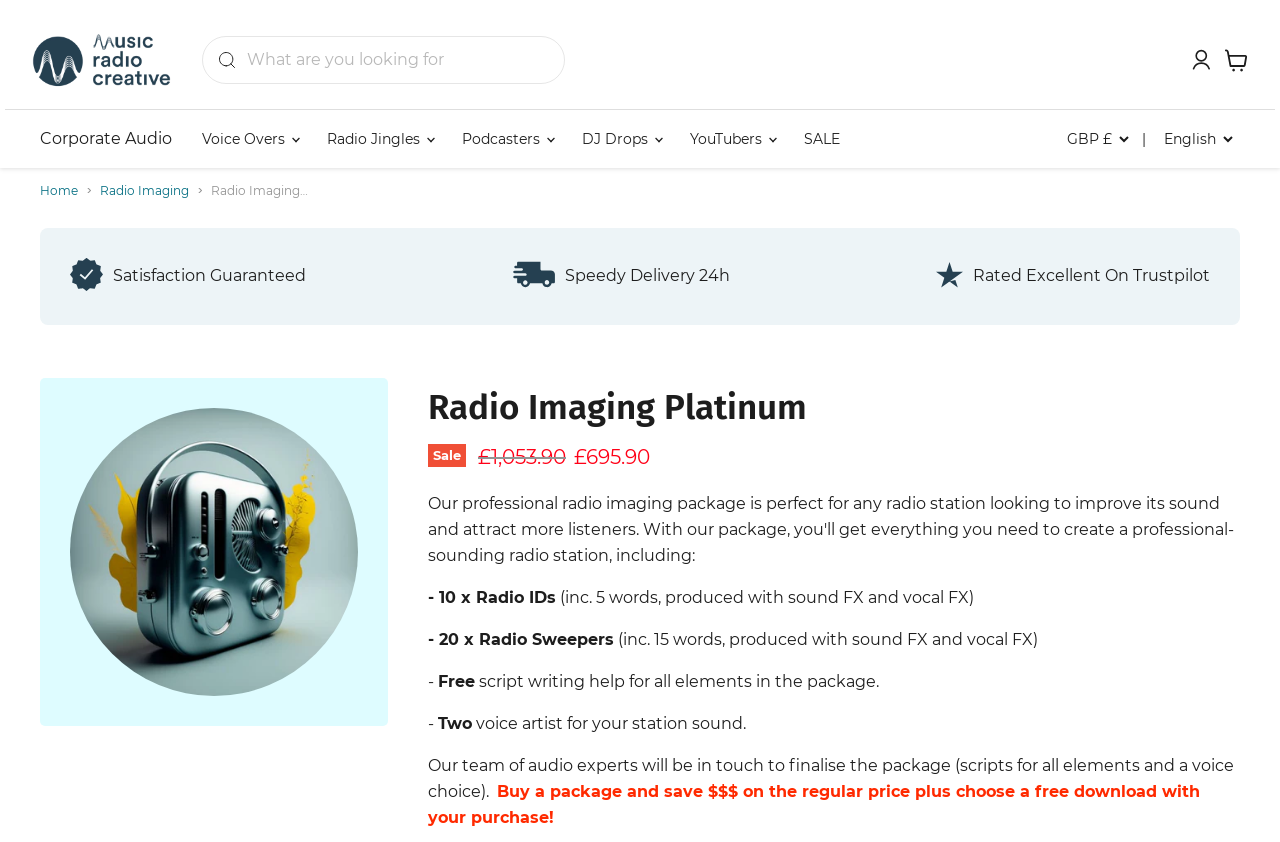Please find the bounding box for the following UI element description. Provide the coordinates in (top-left x, top-left y, bottom-right x, bottom-right y) format, with values between 0 and 1: Radio Imaging

[0.078, 0.219, 0.148, 0.235]